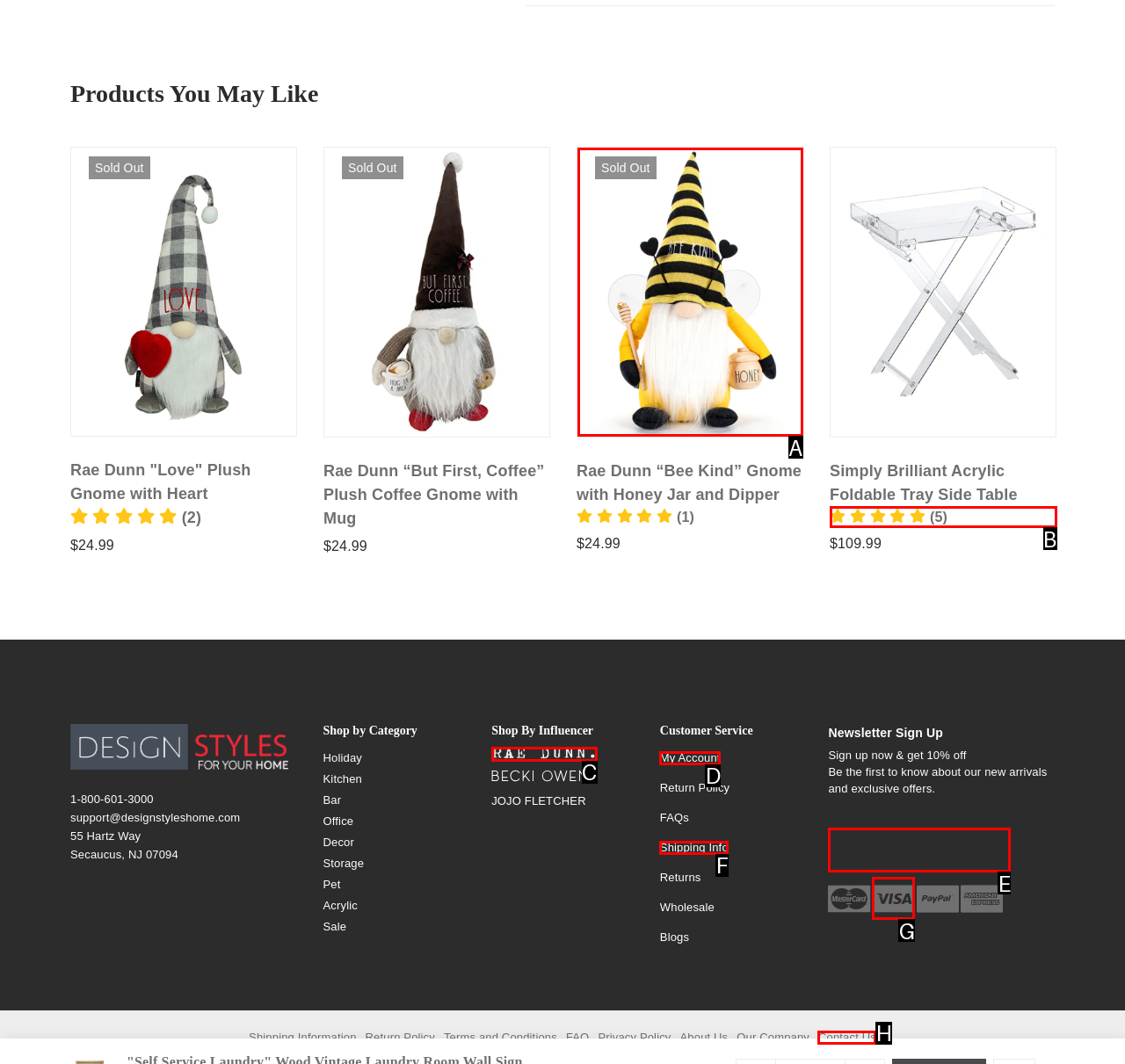Given the description: name="contact[email]" placeholder="Enter your email", choose the HTML element that matches it. Indicate your answer with the letter of the option.

E